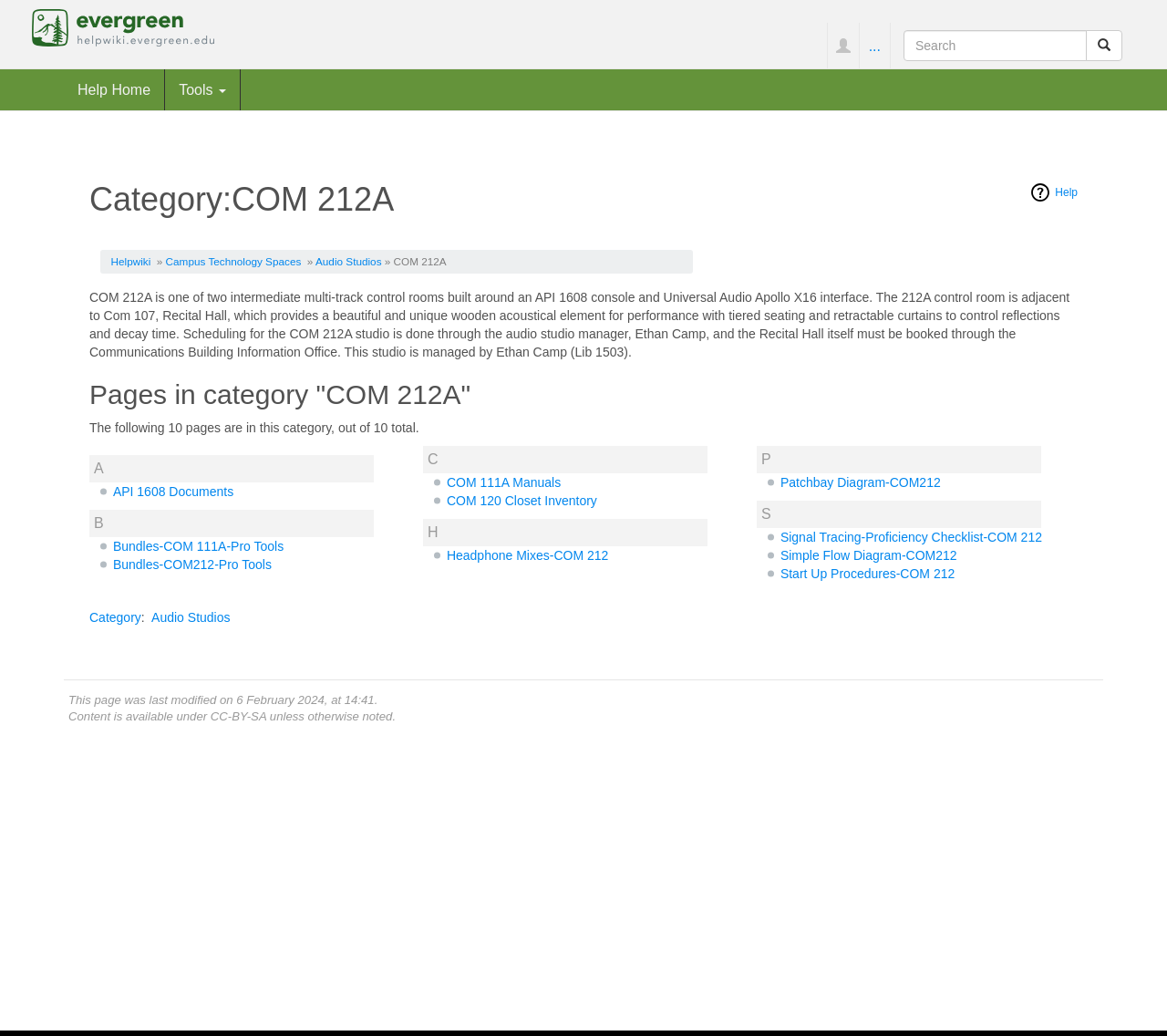Kindly determine the bounding box coordinates of the area that needs to be clicked to fulfill this instruction: "Search Help Wiki".

[0.762, 0.022, 0.973, 0.066]